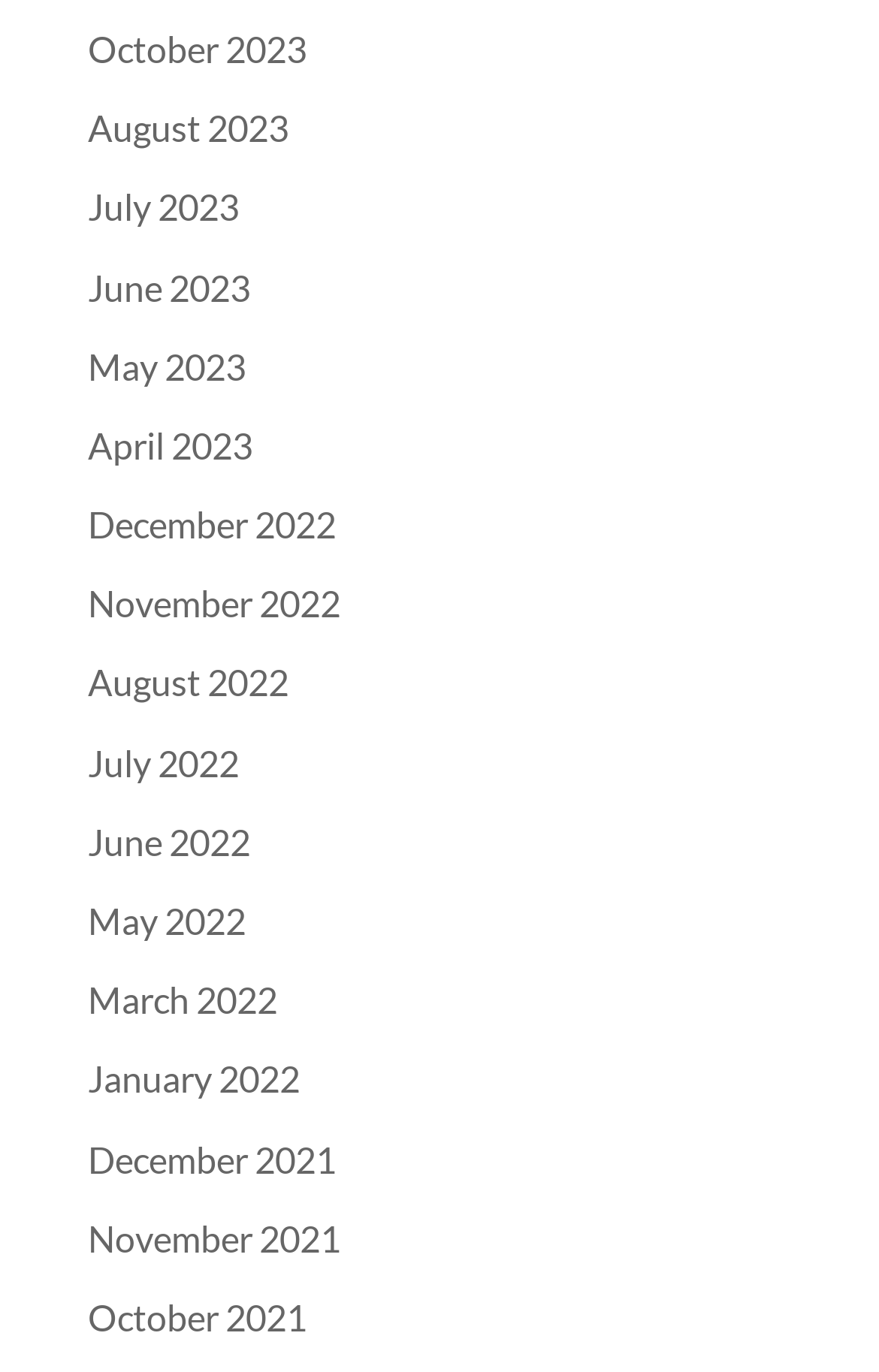Specify the bounding box coordinates of the region I need to click to perform the following instruction: "view October 2023". The coordinates must be four float numbers in the range of 0 to 1, i.e., [left, top, right, bottom].

[0.1, 0.02, 0.349, 0.051]